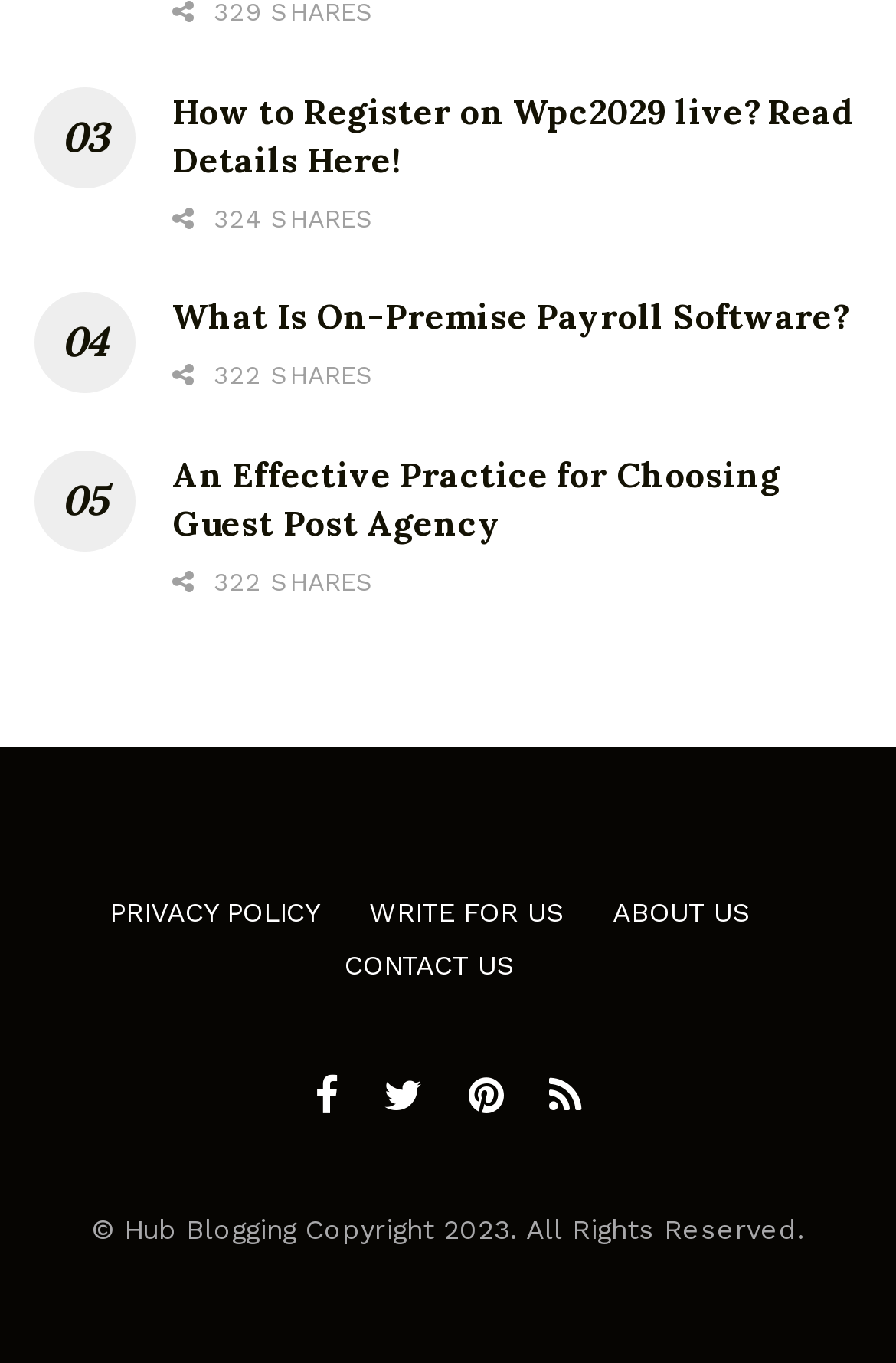How many links are in the footer?
Look at the webpage screenshot and answer the question with a detailed explanation.

I examined the links at the bottom of the page and found 5 of them, including 'PRIVACY POLICY', 'WRITE FOR US', 'ABOUT US', 'CONTACT US', and the social media links.